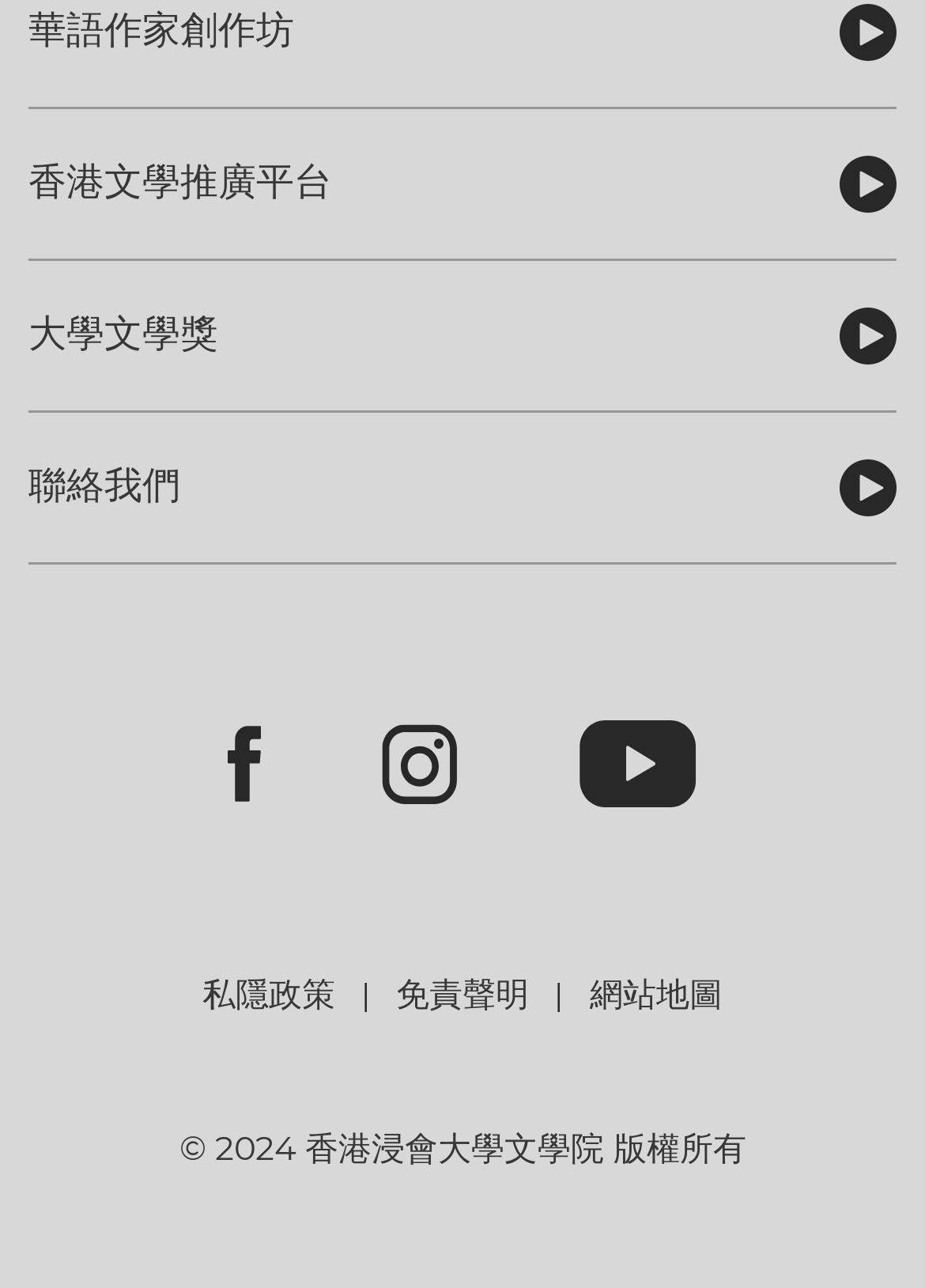Please provide a comprehensive answer to the question below using the information from the image: What social media platforms are linked on this webpage?

The answer can be obtained by examining the links and images on the webpage. There are three social media links, each with an accompanying image, which are Facebook, Instagram, and Youtube.